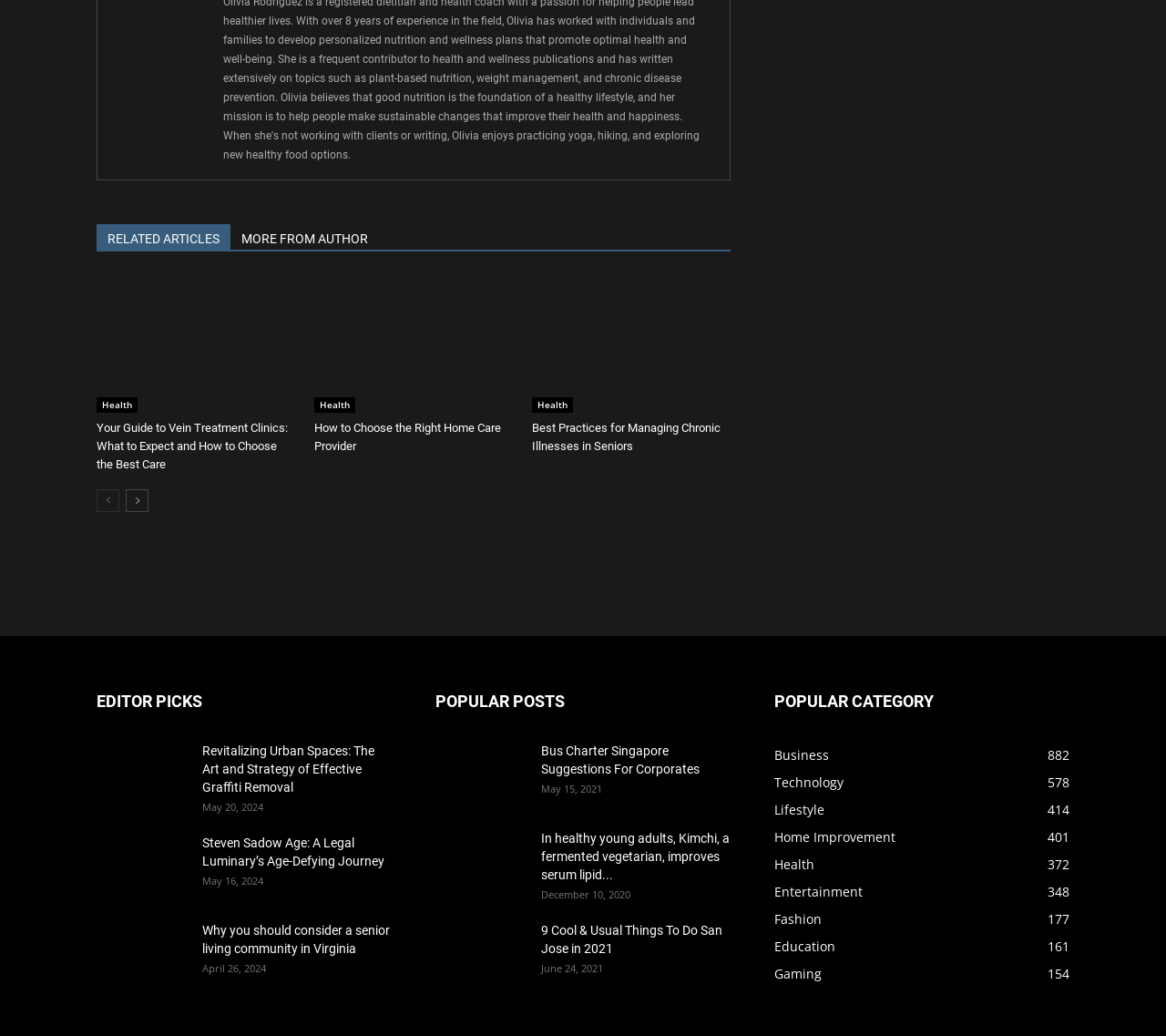Locate the bounding box coordinates of the element to click to perform the following action: 'Go to the next page'. The coordinates should be given as four float values between 0 and 1, in the form of [left, top, right, bottom].

[0.108, 0.472, 0.127, 0.494]